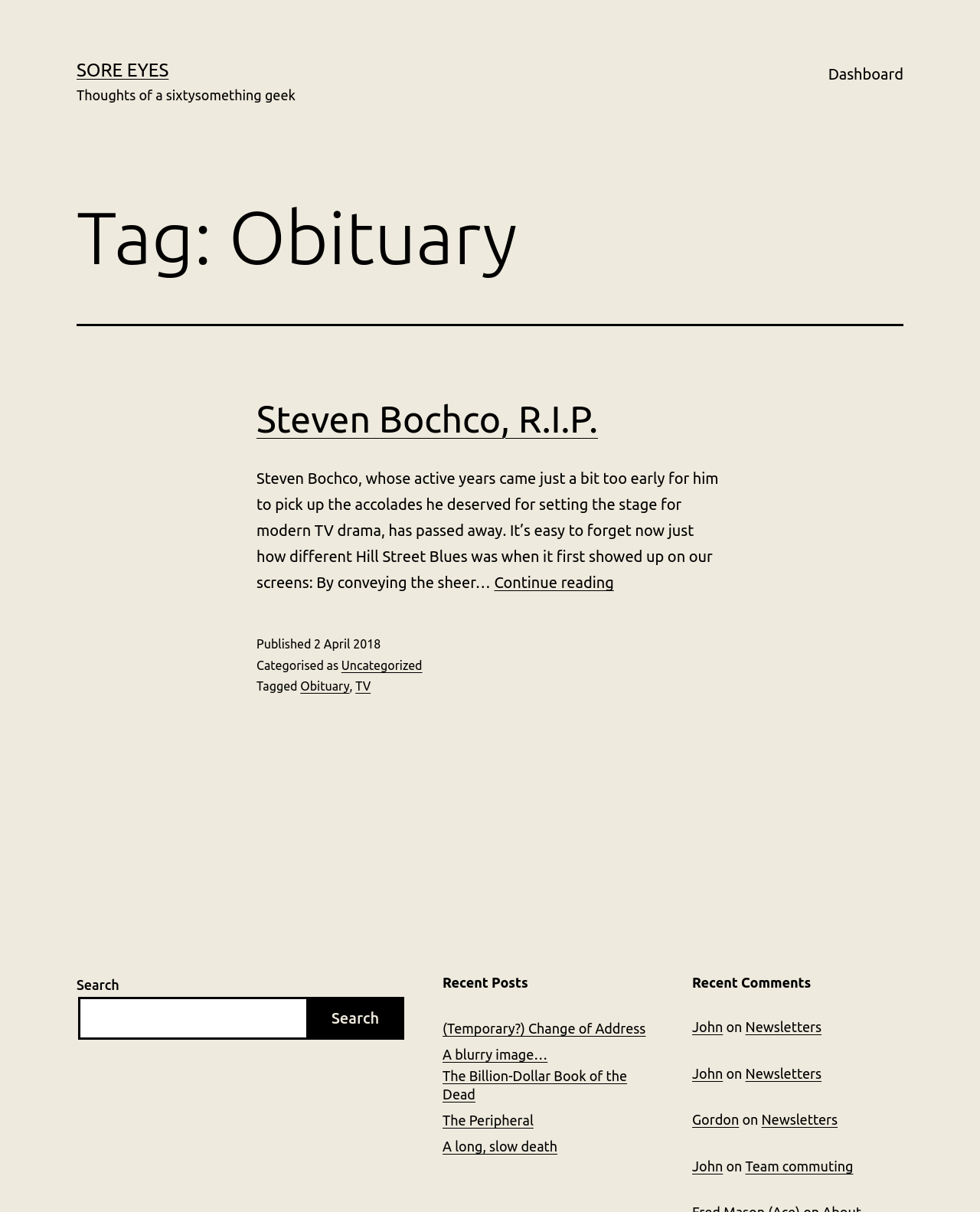How many recent comments are listed?
Observe the image and answer the question with a one-word or short phrase response.

4